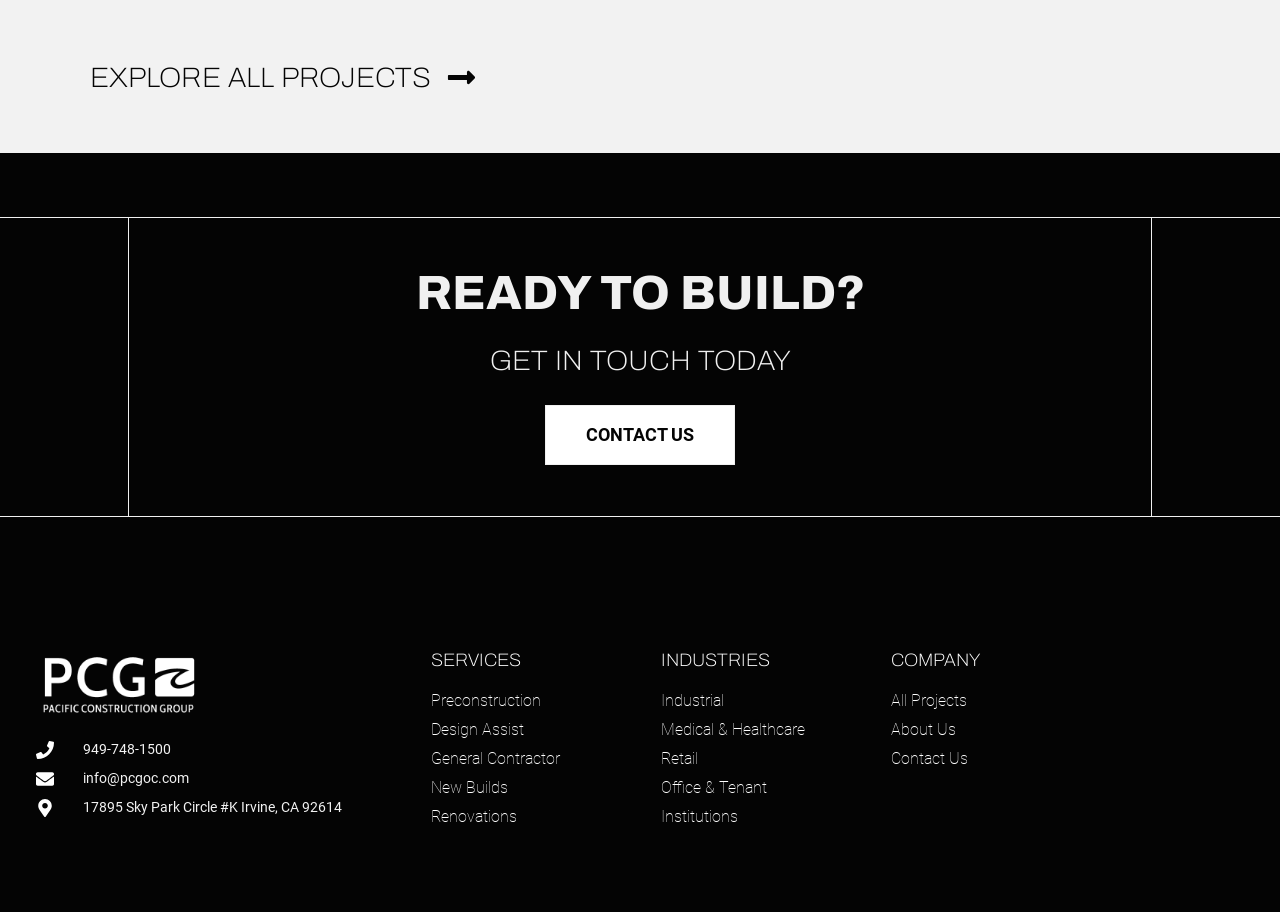Specify the bounding box coordinates of the area to click in order to follow the given instruction: "Learn about the company."

[0.696, 0.714, 0.829, 0.733]